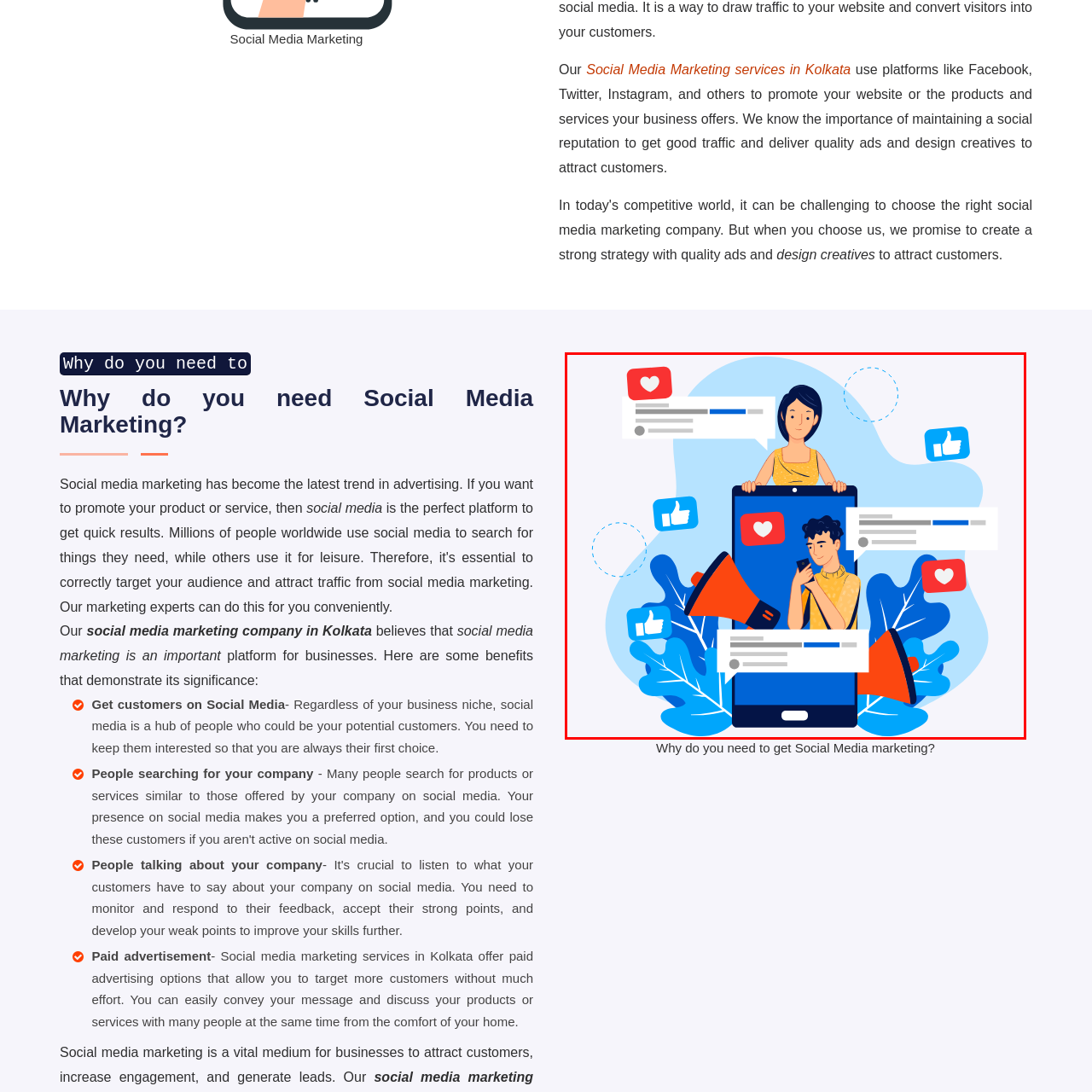What is the purpose of social media marketing in business?
Analyze the image highlighted by the red bounding box and give a detailed response to the question using the information from the image.

The caption explains that effective social media marketing is vital for businesses to connect with potential customers, enhance visibility, and foster customer engagement, making it an essential element in contemporary advertising strategies.